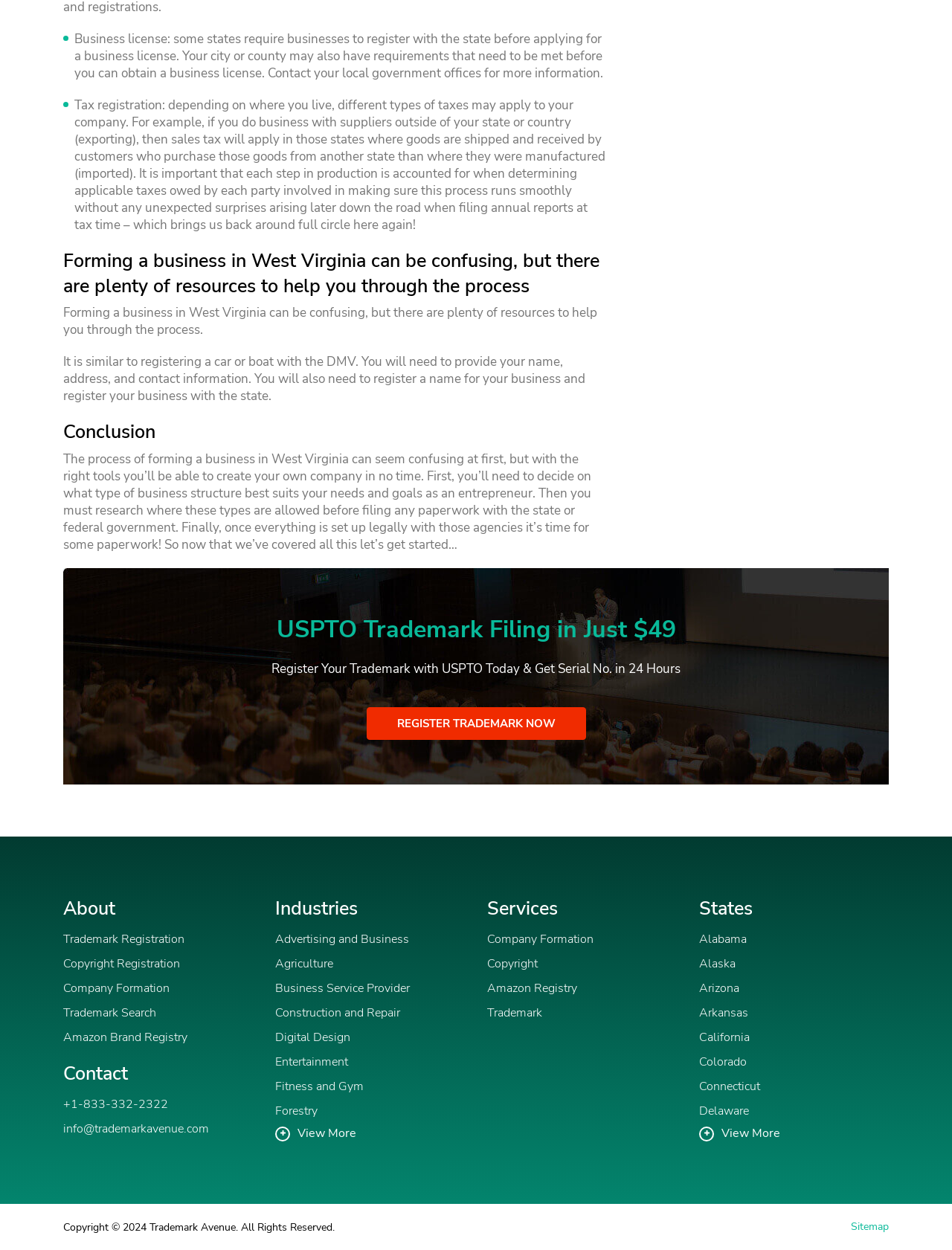How can users contact the company? Refer to the image and provide a one-word or short phrase answer.

Phone or email